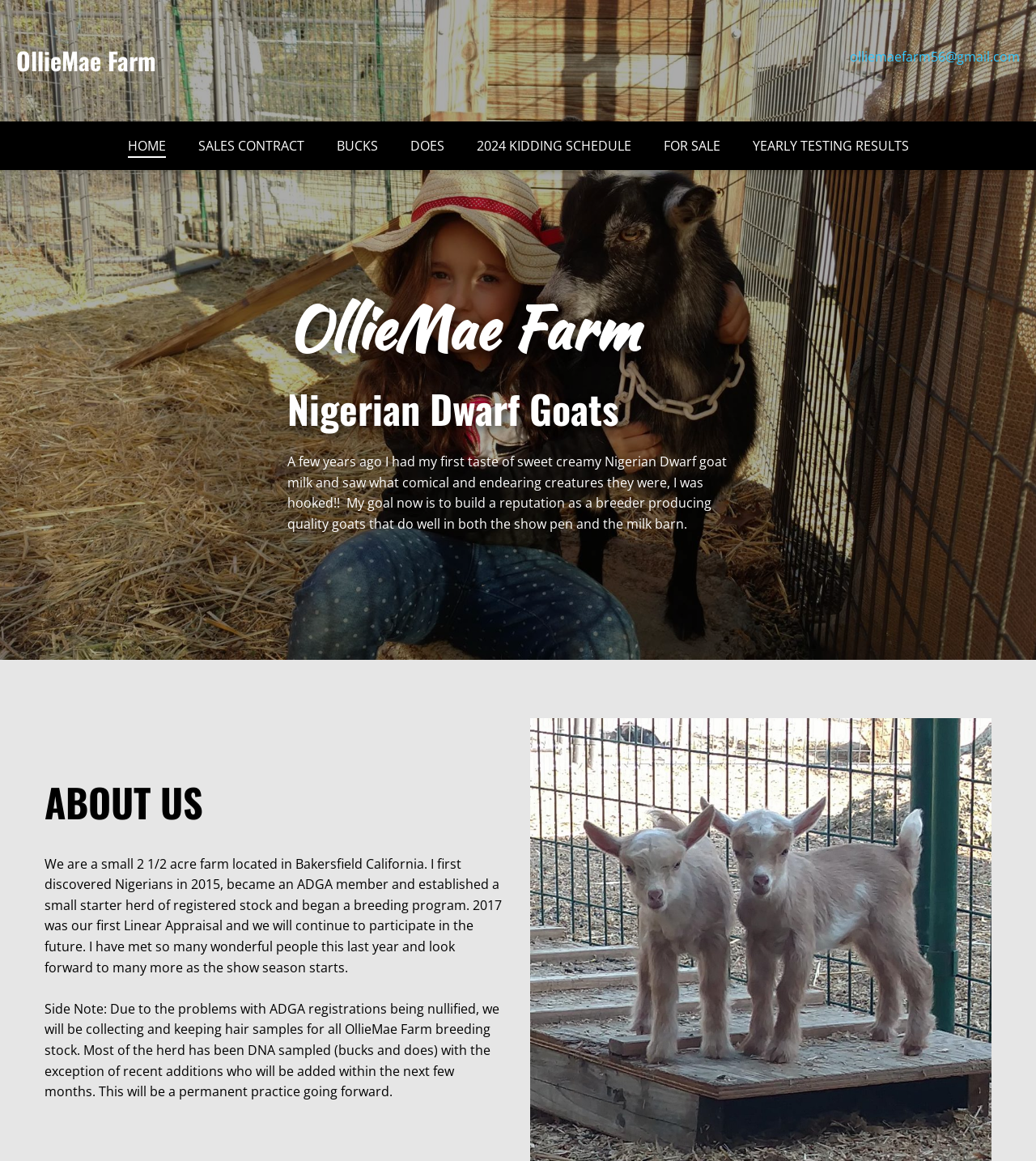Give a detailed overview of the webpage's appearance and contents.

The webpage is about OllieMae Farm, a breeder of show-quality Nigerian Dwarf Goats. At the top-left corner, there is a link to the farm's homepage, "OllieMae Farm", accompanied by a heading with the same name. To the right of this, there is a row of links, including "HOME", "SALES CONTRACT", "BUCKS", "DOES", "2024 KIDDING SCHEDULE", "FOR SALE", and "YEARLY TESTING RESULTS". 

Below the links, there is a large heading "OllieMae Farm" followed by a smaller heading "Nigerian Dwarf Goats". Underneath these headings, there is a paragraph of text describing the breeder's experience with Nigerian Dwarf goats and their goal of producing quality goats for both show and milk production.

On the right side of the page, near the top, there is a link to the breeder's email address, "olliemaefarm56@gmail.com". 

Further down the page, there is a section titled "ABOUT US", which includes two paragraphs of text. The first paragraph describes the farm's location in Bakersfield, California, and the breeder's experience with Nigerian Dwarf goats. The second paragraph, labeled as a "Side Note", discusses the farm's practice of collecting and keeping hair samples for DNA testing of their breeding stock.